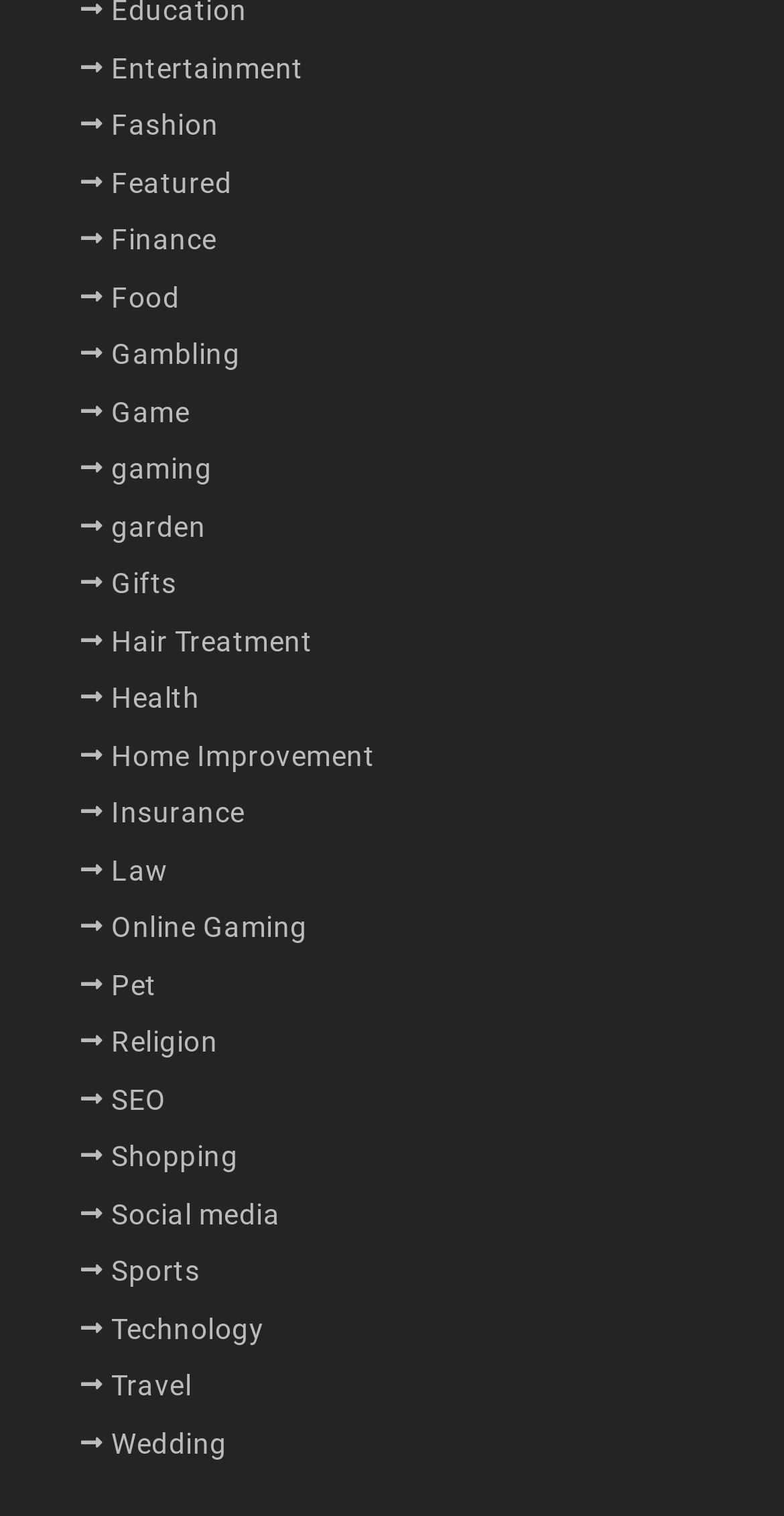What is the last category listed on the webpage?
Based on the visual content, answer with a single word or a brief phrase.

Wedding